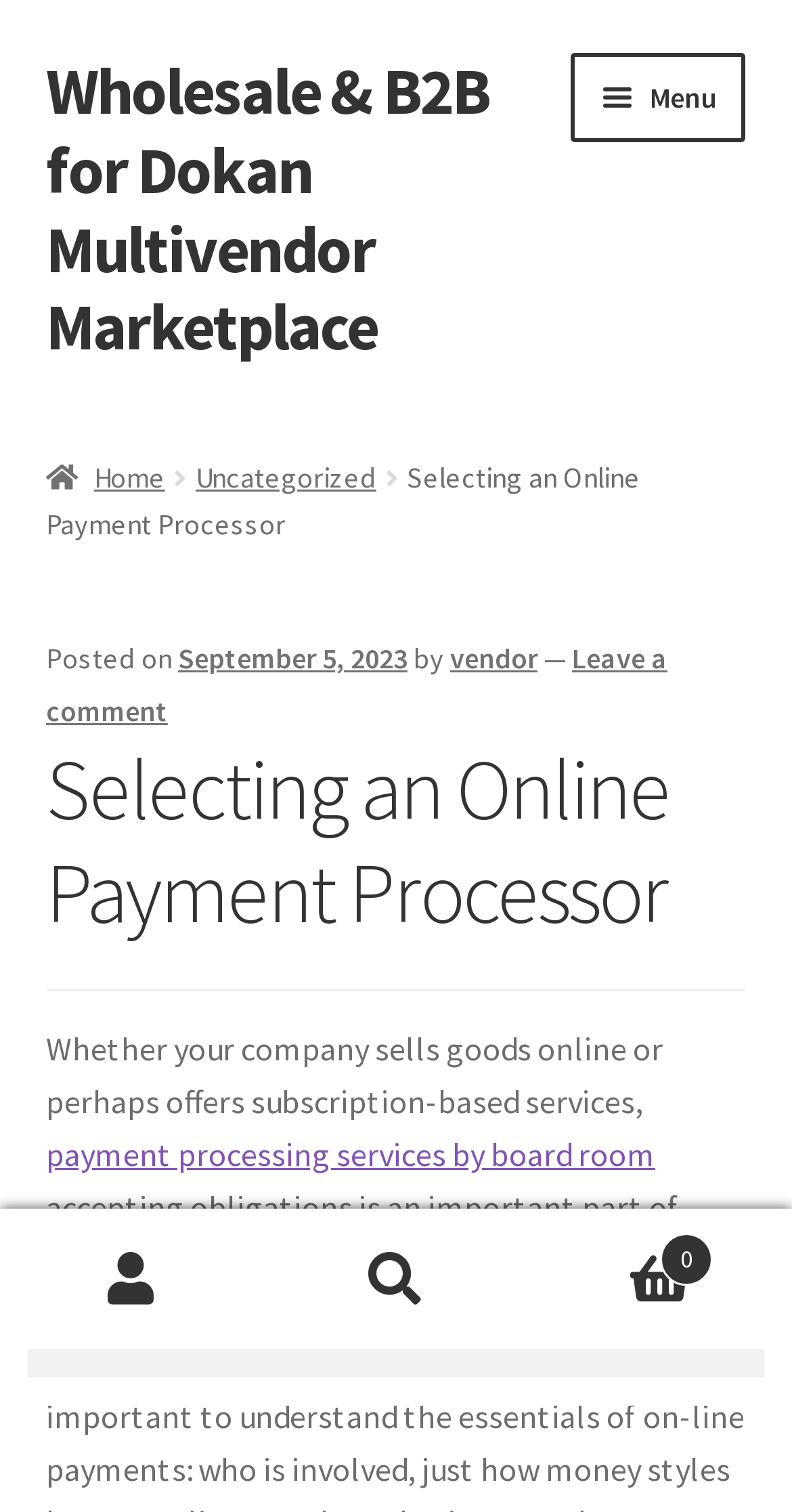What is the purpose of the search box?
Refer to the image and answer the question using a single word or phrase.

To search for something